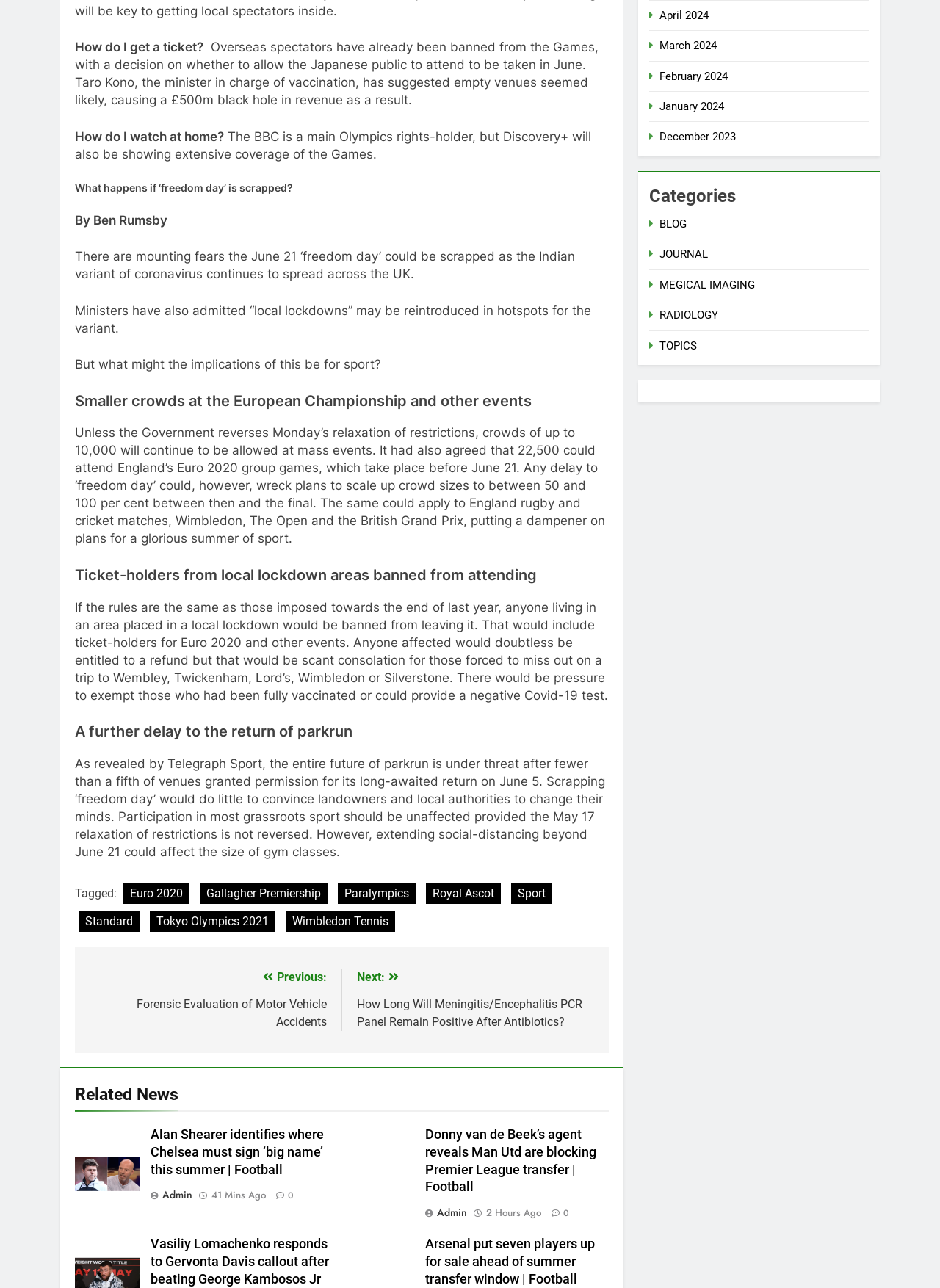What is the date range of the archives in the footer section?
Using the image, provide a detailed and thorough answer to the question.

I looked at the link elements in the footer section and found the date range of the archives, which are January 2024, February 2024, March 2024, and April 2024.